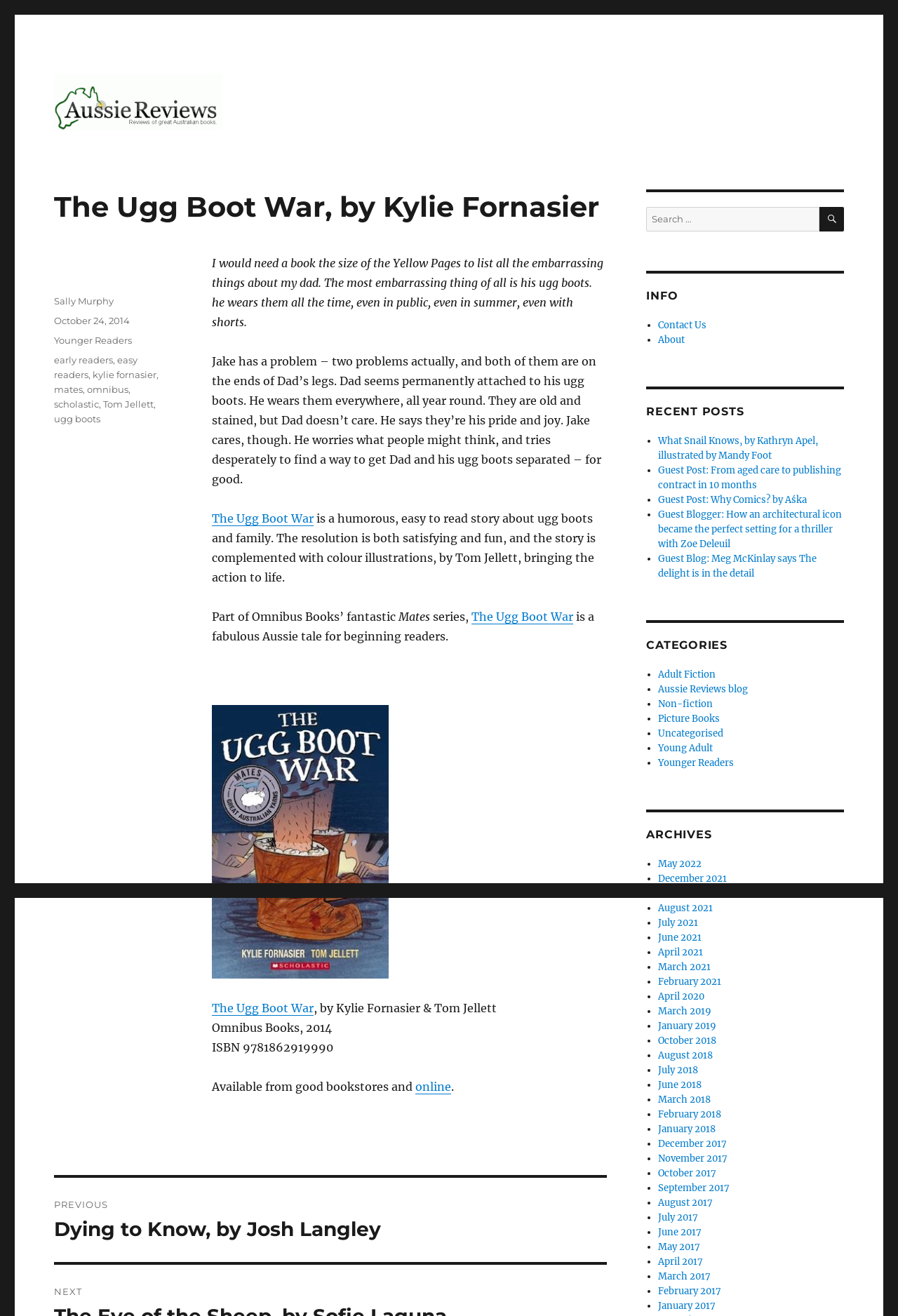Provide the bounding box coordinates for the area that should be clicked to complete the instruction: "Visit the author's page".

[0.06, 0.224, 0.127, 0.233]